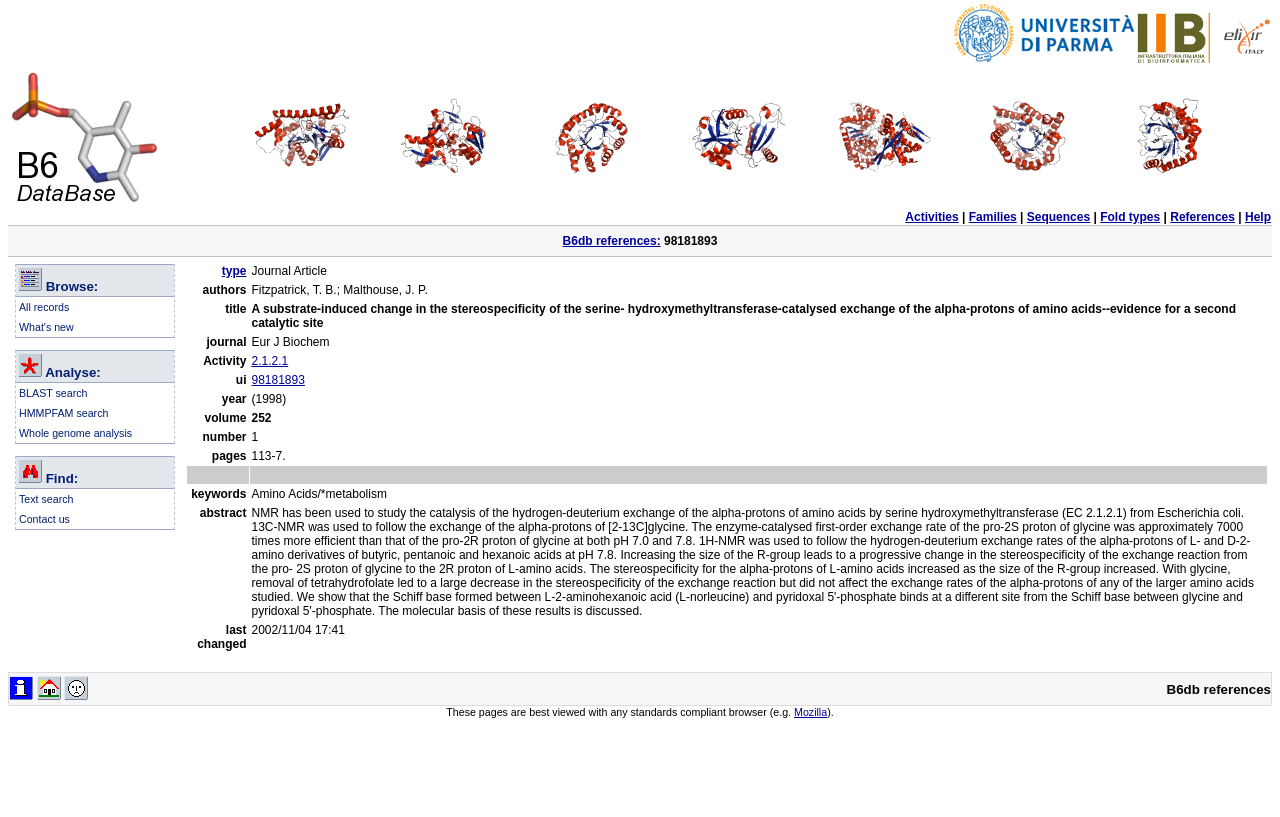Give a detailed account of the webpage's layout and content.

This webpage appears to be a database or repository of information related to B6-dependent enzymes. At the top of the page, there is a logo section with two images, one representing the University of Parma and the other representing Elixir Italy.

Below the logo section, there is a table with multiple columns, each containing a specific type of information. The columns are labeled as "FOLD TYPE I" to "FOLD TYPE VII", and each column contains an image and a link. 

Further down the page, there is a navigation menu with links to different sections of the website, including "Activities", "Families", "Sequences", "Fold types", "References", and "Help".

Below the navigation menu, there is a section with a heading "B6db references: 98181893", which contains a link to further information.

The main content of the page is divided into three sections, each containing a table with multiple rows and columns. The first section has a table with two rows, each containing a link to either "All records" or "What's new". The second section has a table with four rows, each containing a link to a different type of analysis, including "BLAST search", "HMMPFAM search", and "Whole genome analysis". The third section has a table with three rows, each containing a link to a different type of search, including "Text search" and "Contact us".

Overall, this webpage appears to be a resource for researchers or scientists to access and analyze data related to B6-dependent enzymes.